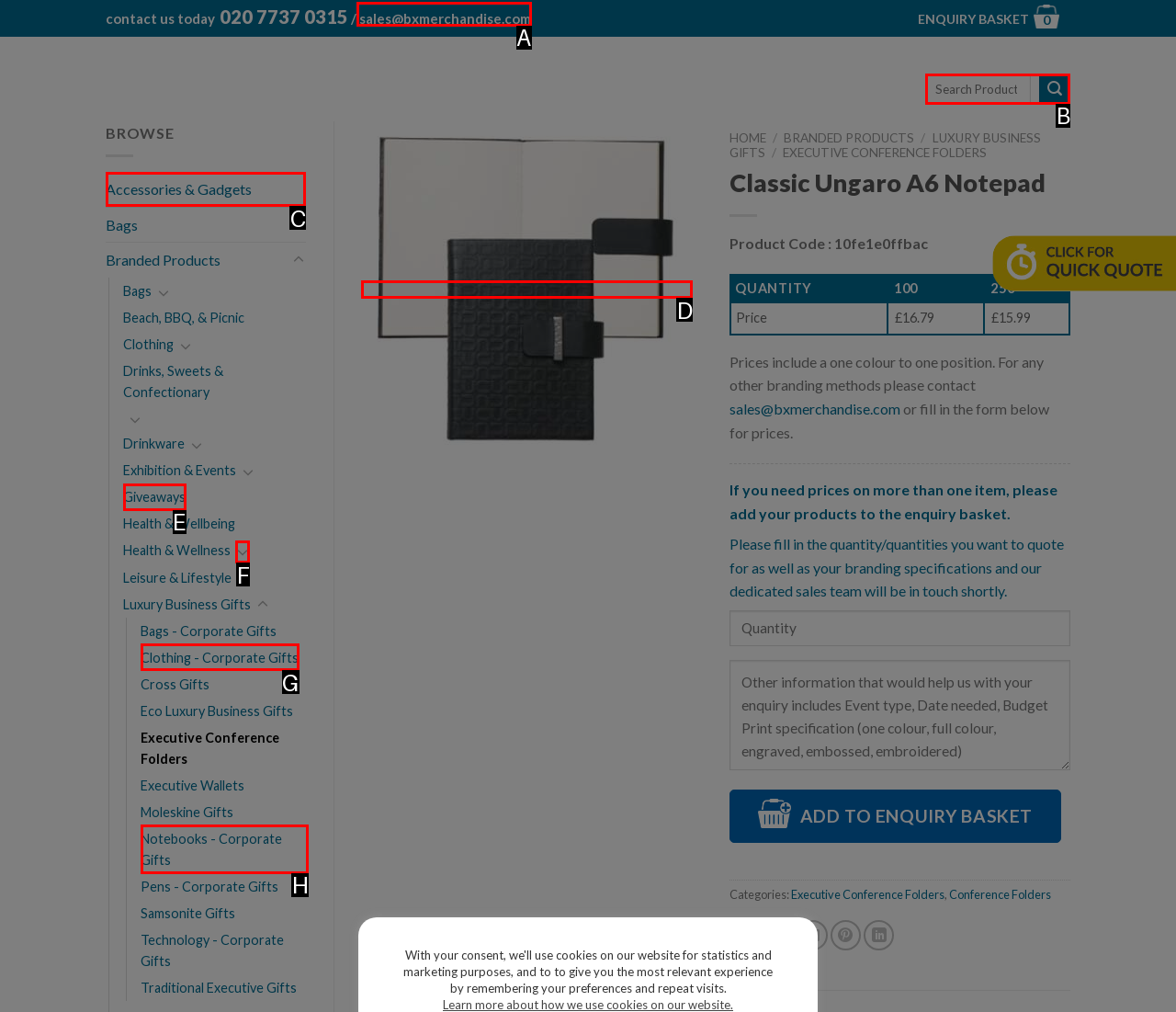Identify the correct option to click in order to complete this task: Click the volunteering link
Answer with the letter of the chosen option directly.

None